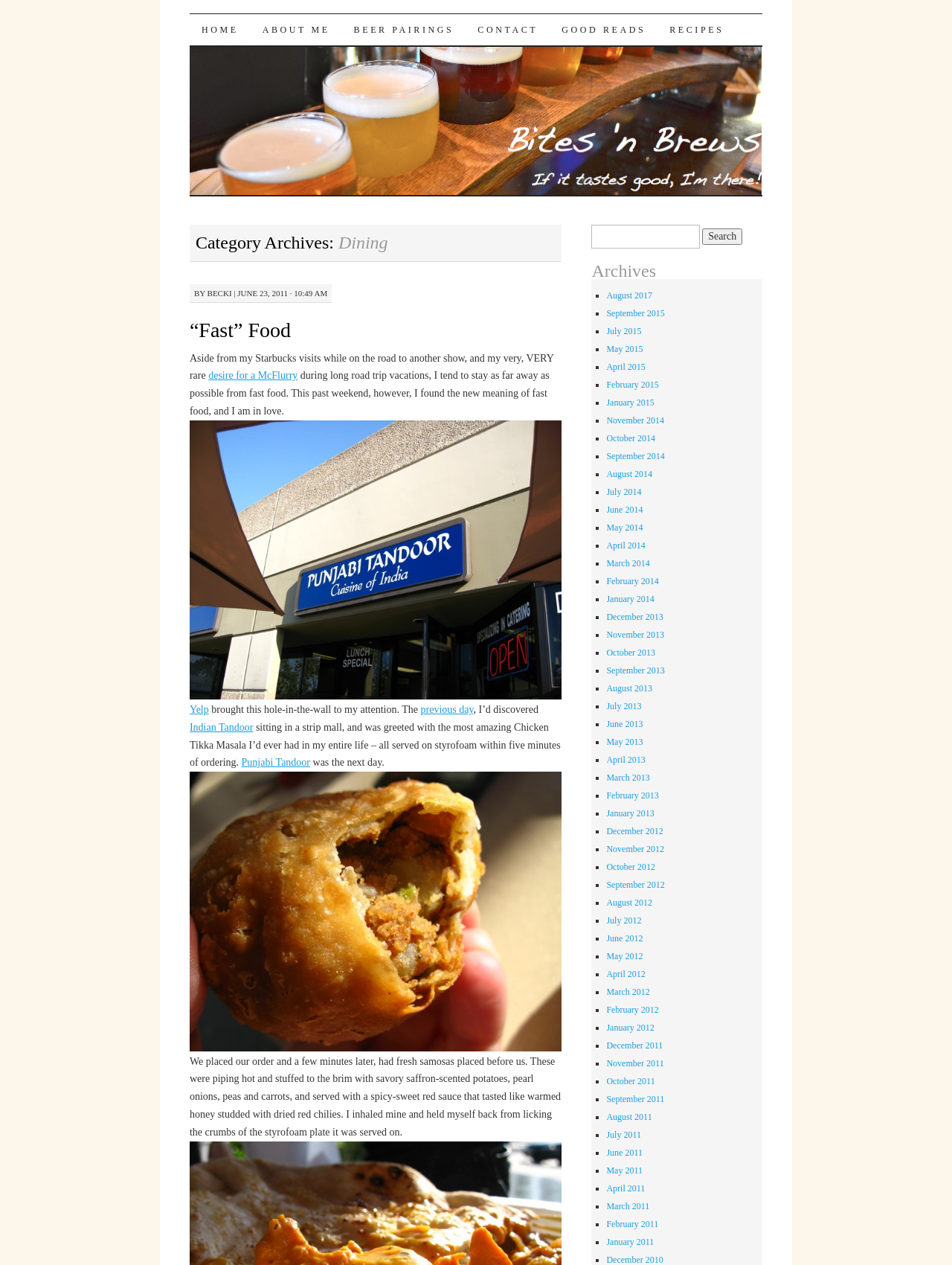Determine the bounding box coordinates for the clickable element required to fulfill the instruction: "Read the 'Archives' section". Provide the coordinates as four float numbers between 0 and 1, i.e., [left, top, right, bottom].

[0.621, 0.208, 0.801, 0.221]